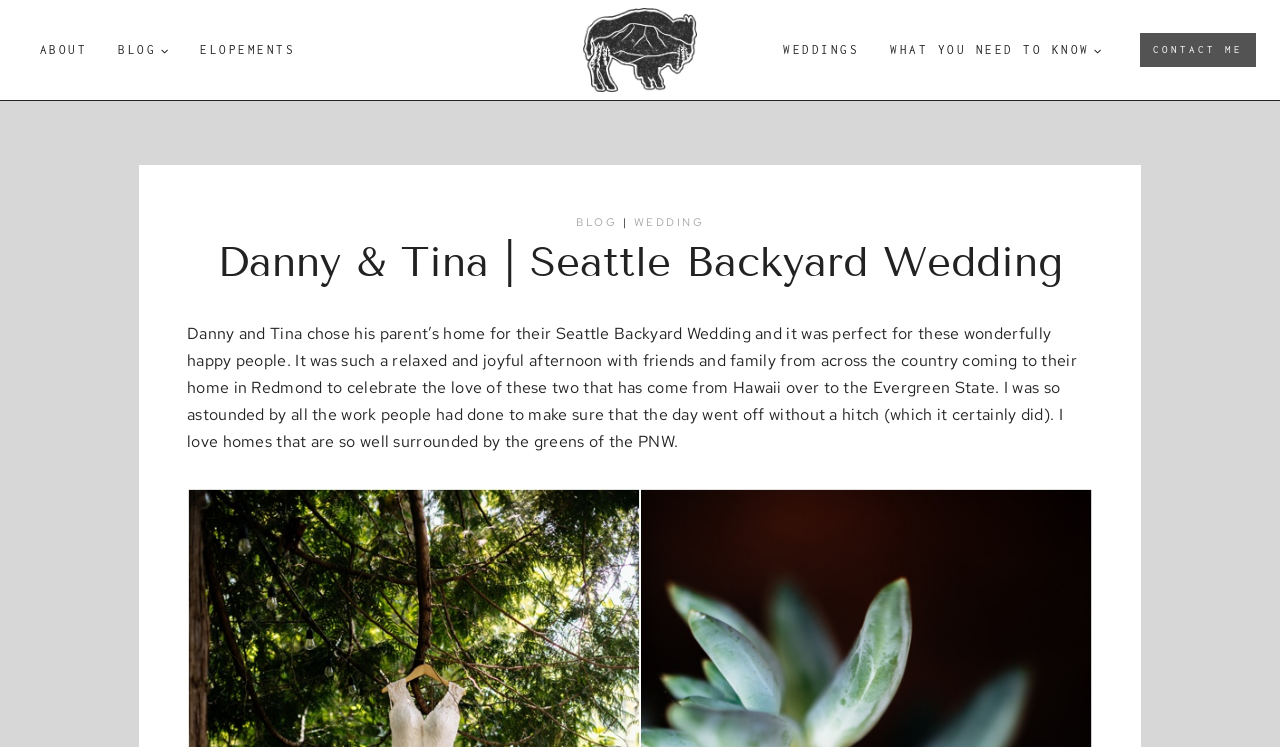Pinpoint the bounding box coordinates of the element to be clicked to execute the instruction: "Read the article about Welch Village Brewfest & Comedy Show".

None